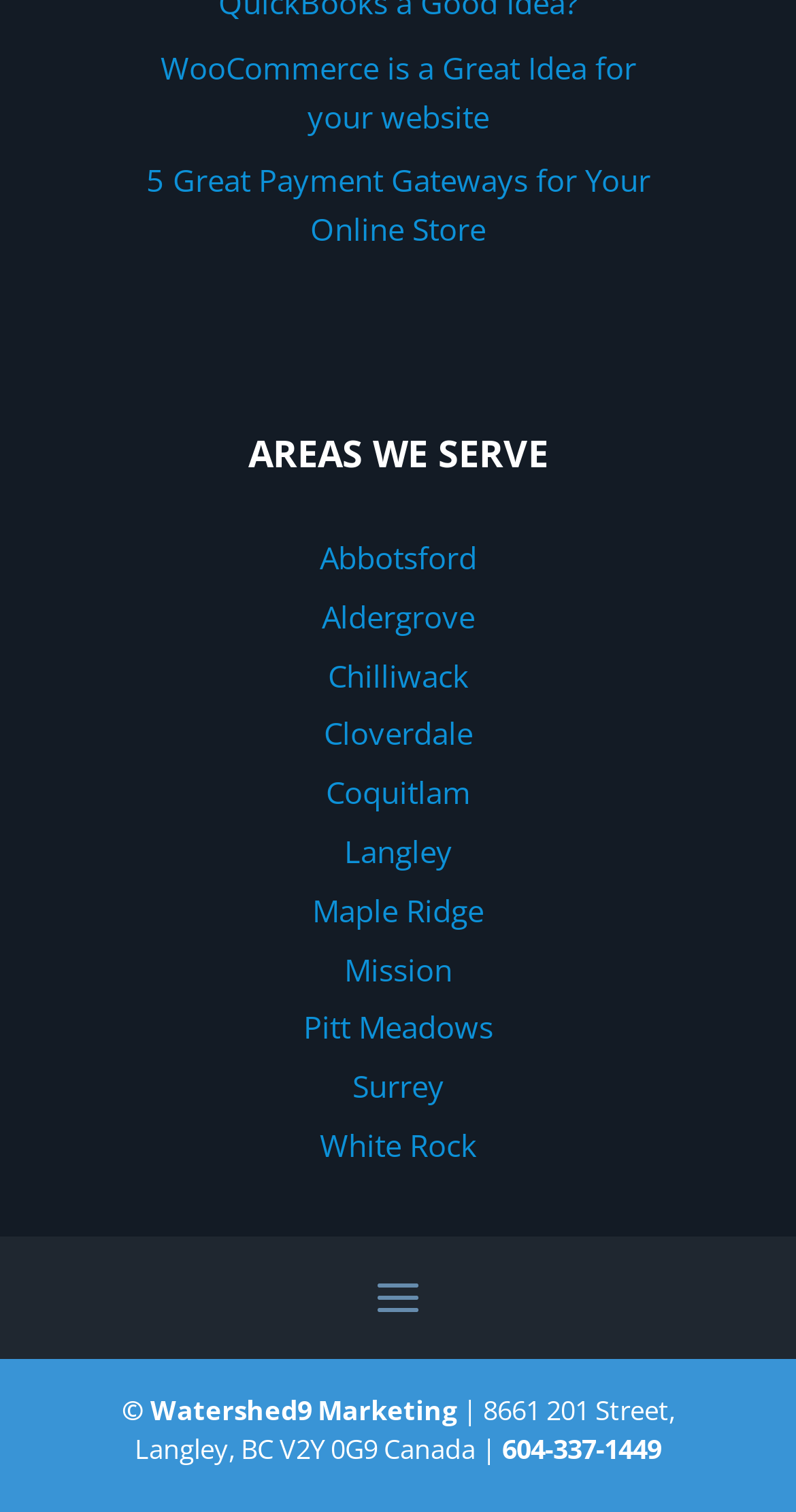Could you find the bounding box coordinates of the clickable area to complete this instruction: "visit GR716"?

None